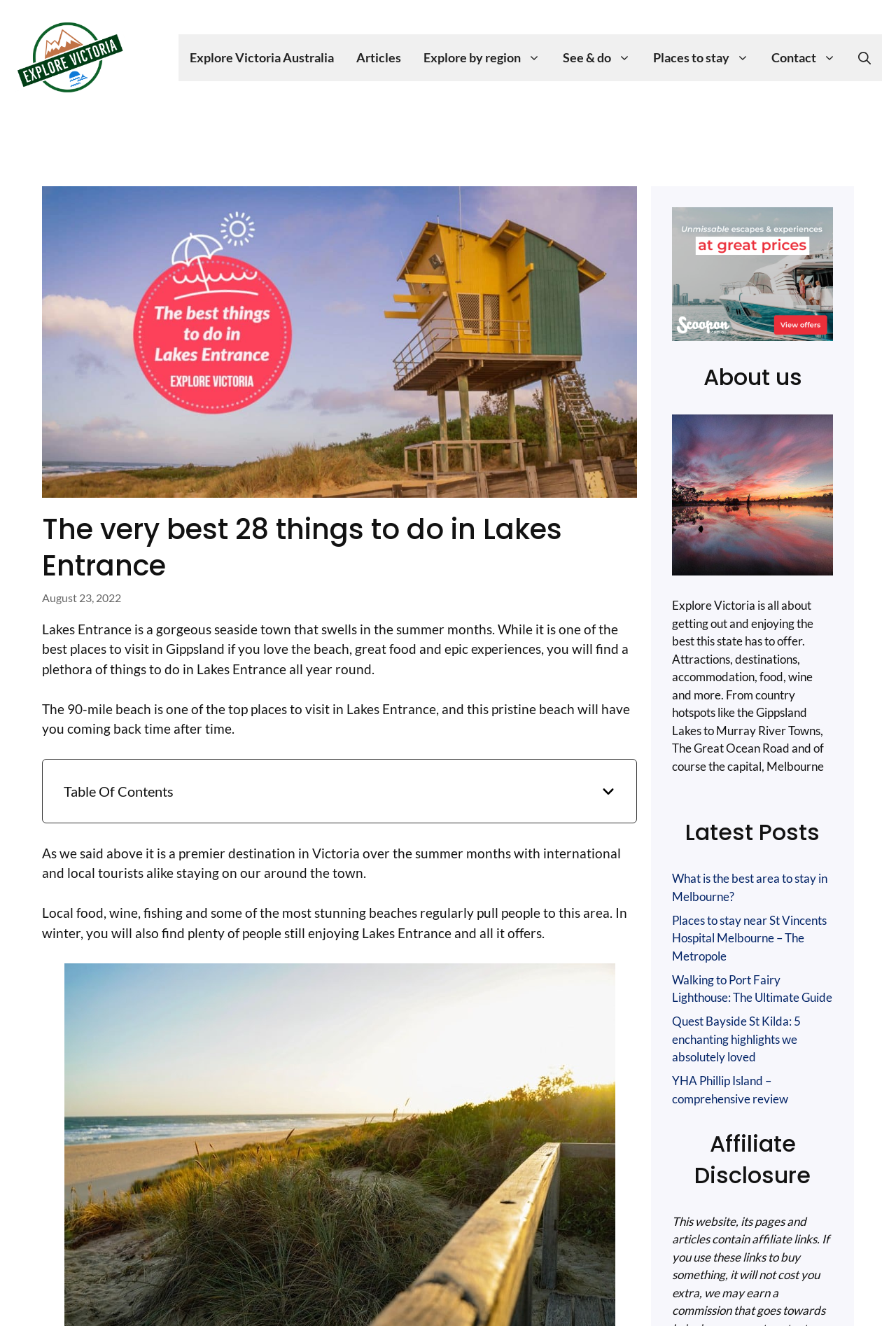Answer briefly with one word or phrase:
What is the latest post on the Explore Victoria website?

What is the best area to stay in Melbourne?